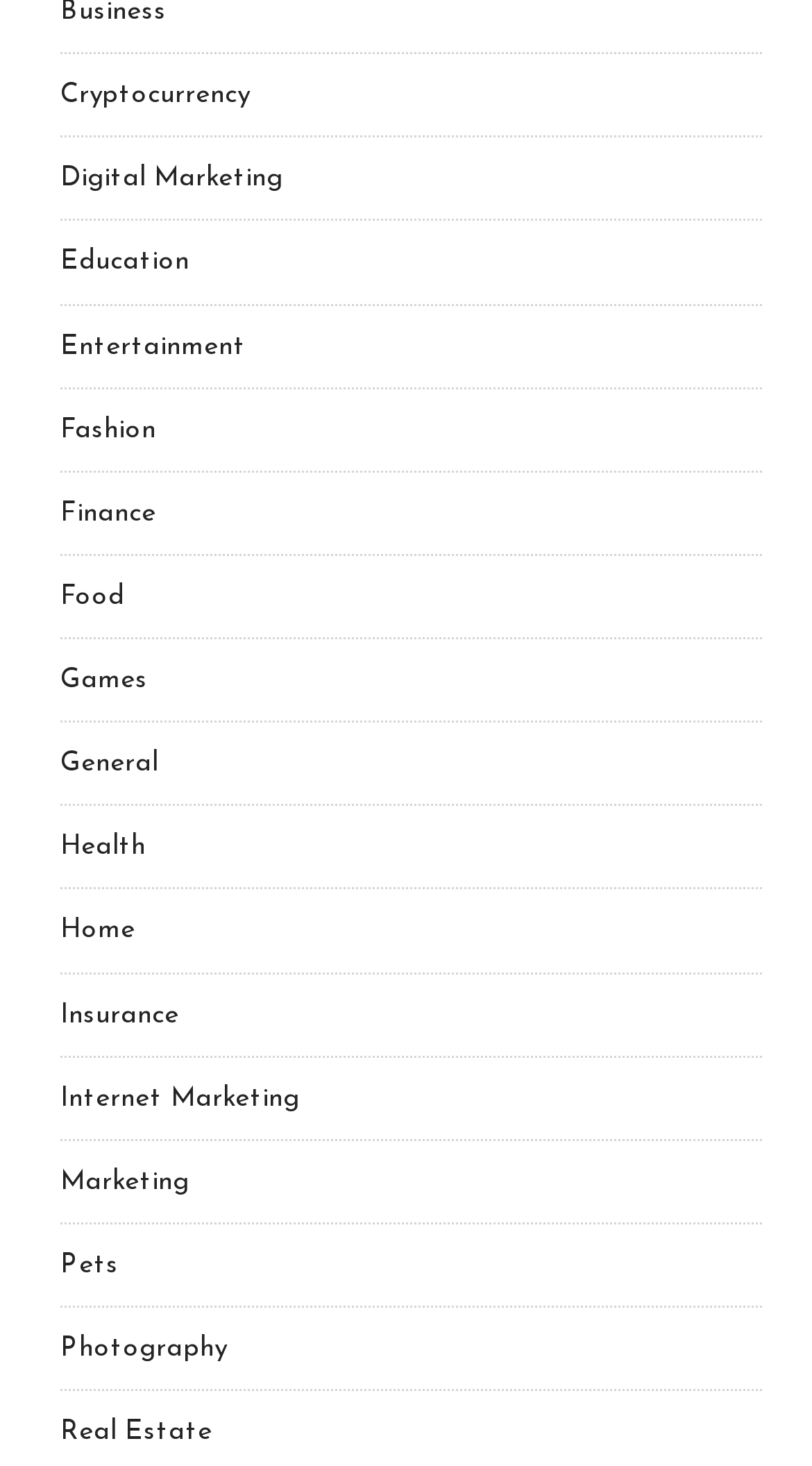Determine the bounding box coordinates of the region I should click to achieve the following instruction: "View Education". Ensure the bounding box coordinates are four float numbers between 0 and 1, i.e., [left, top, right, bottom].

[0.074, 0.17, 0.233, 0.188]